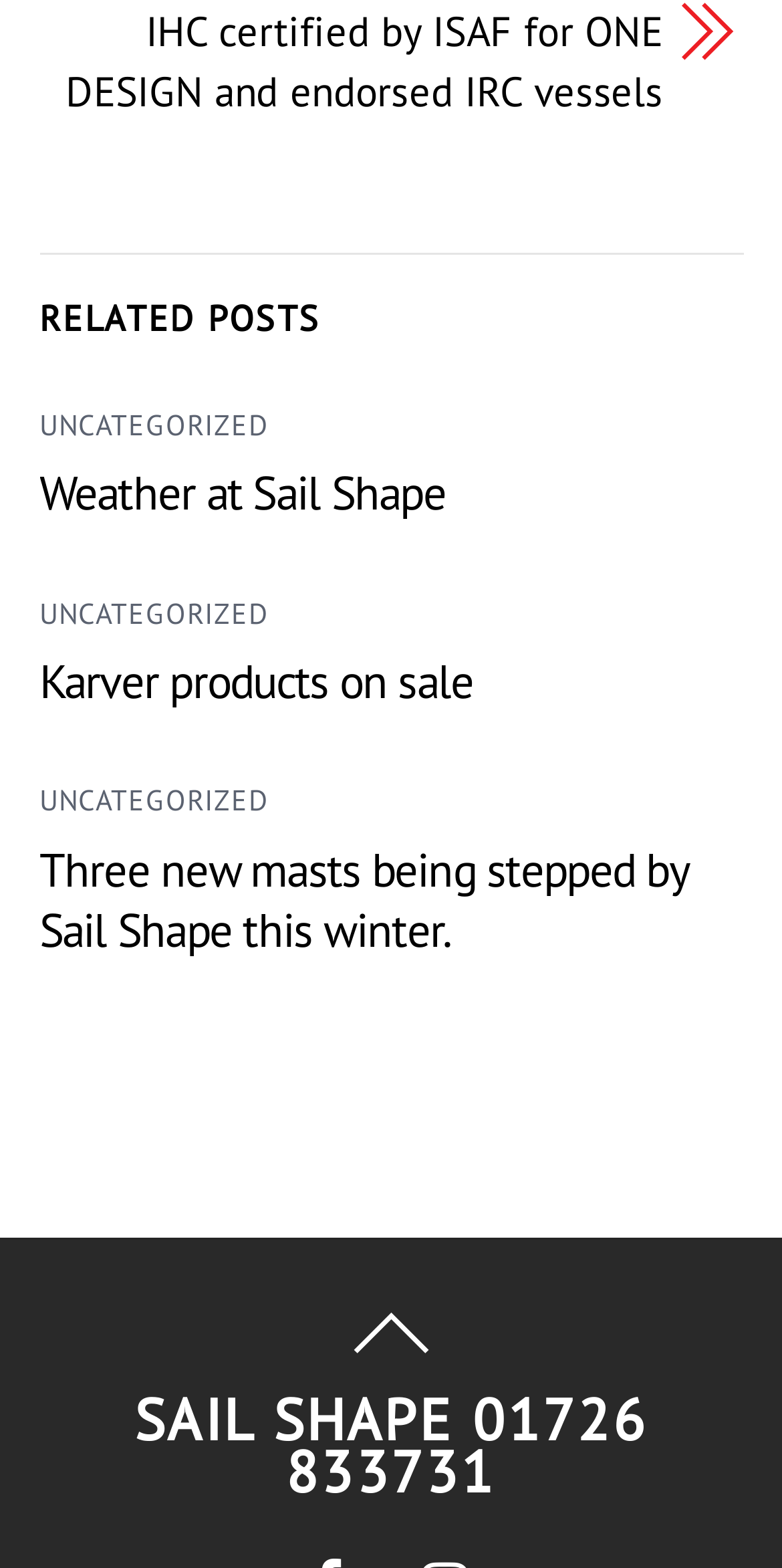Is there a contact number on this webpage?
Look at the image and respond with a one-word or short-phrase answer.

Yes